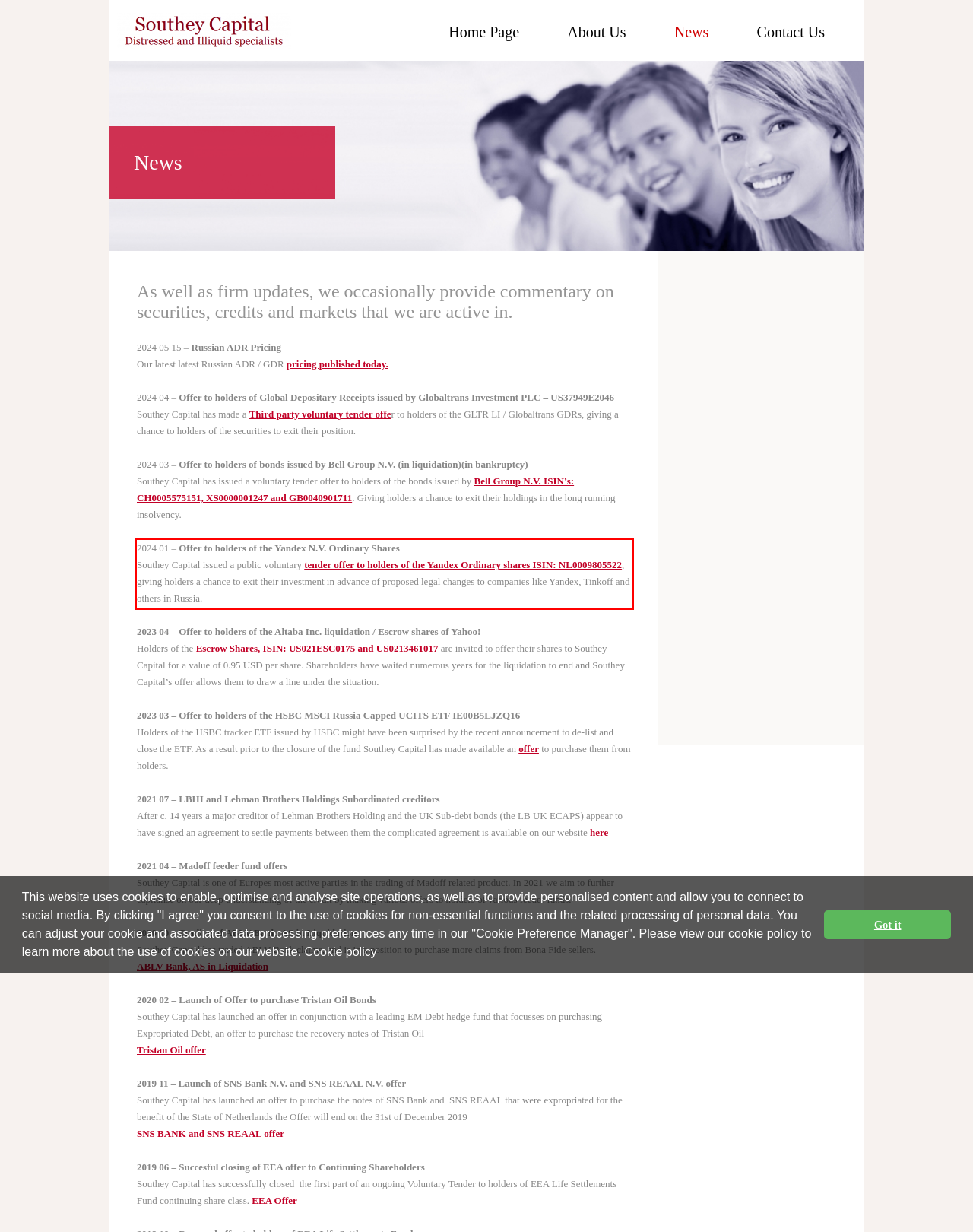Using the provided screenshot of a webpage, recognize the text inside the red rectangle bounding box by performing OCR.

2024 01 – Offer to holders of the Yandex N.V. Ordinary Shares Southey Capital issued a public voluntary tender offer to holders of the Yandex Ordinary shares ISIN: NL0009805522, giving holders a chance to exit their investment in advance of proposed legal changes to companies like Yandex, Tinkoff and others in Russia.